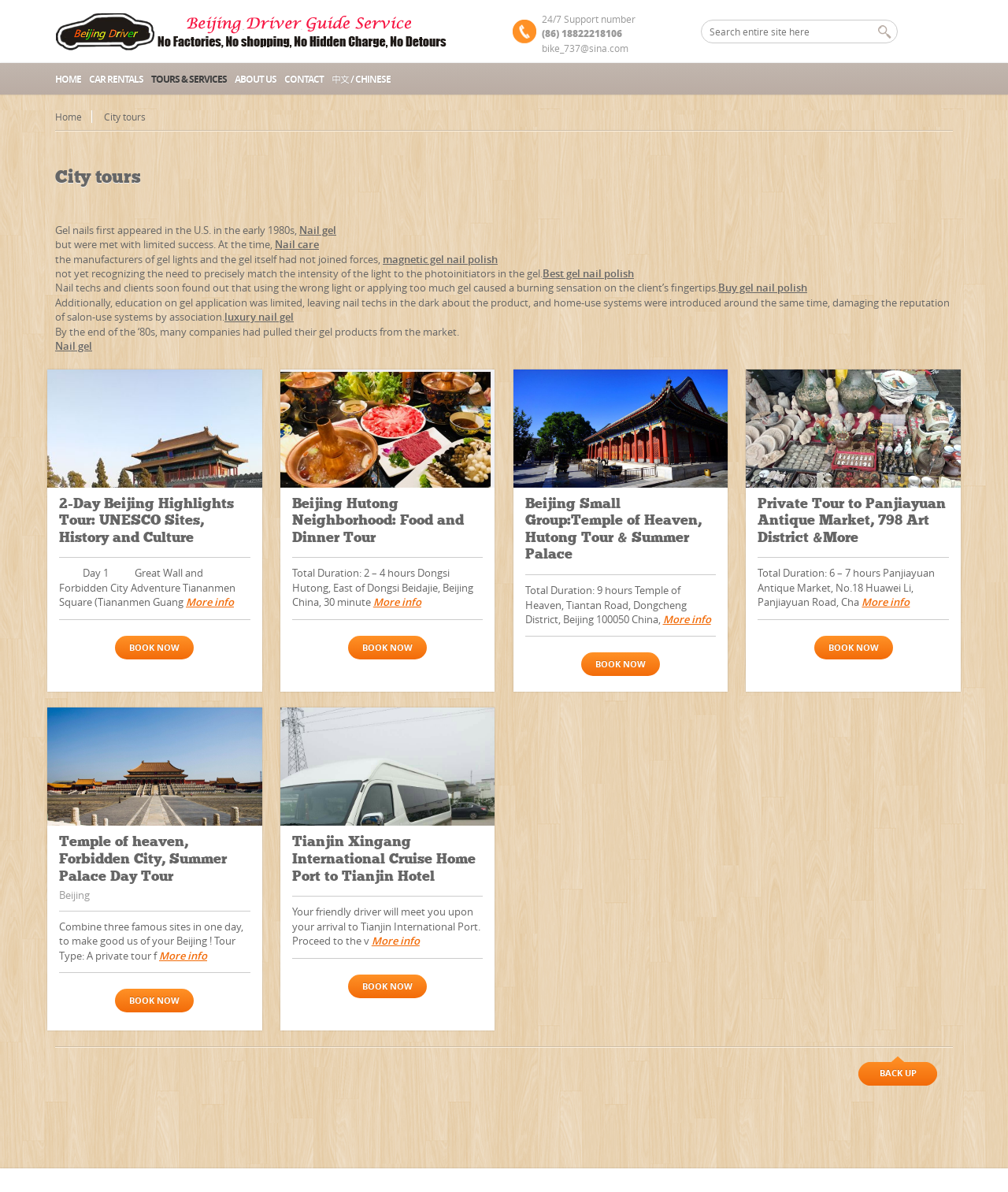Specify the bounding box coordinates of the area to click in order to follow the given instruction: "Click HOME."

[0.055, 0.061, 0.08, 0.072]